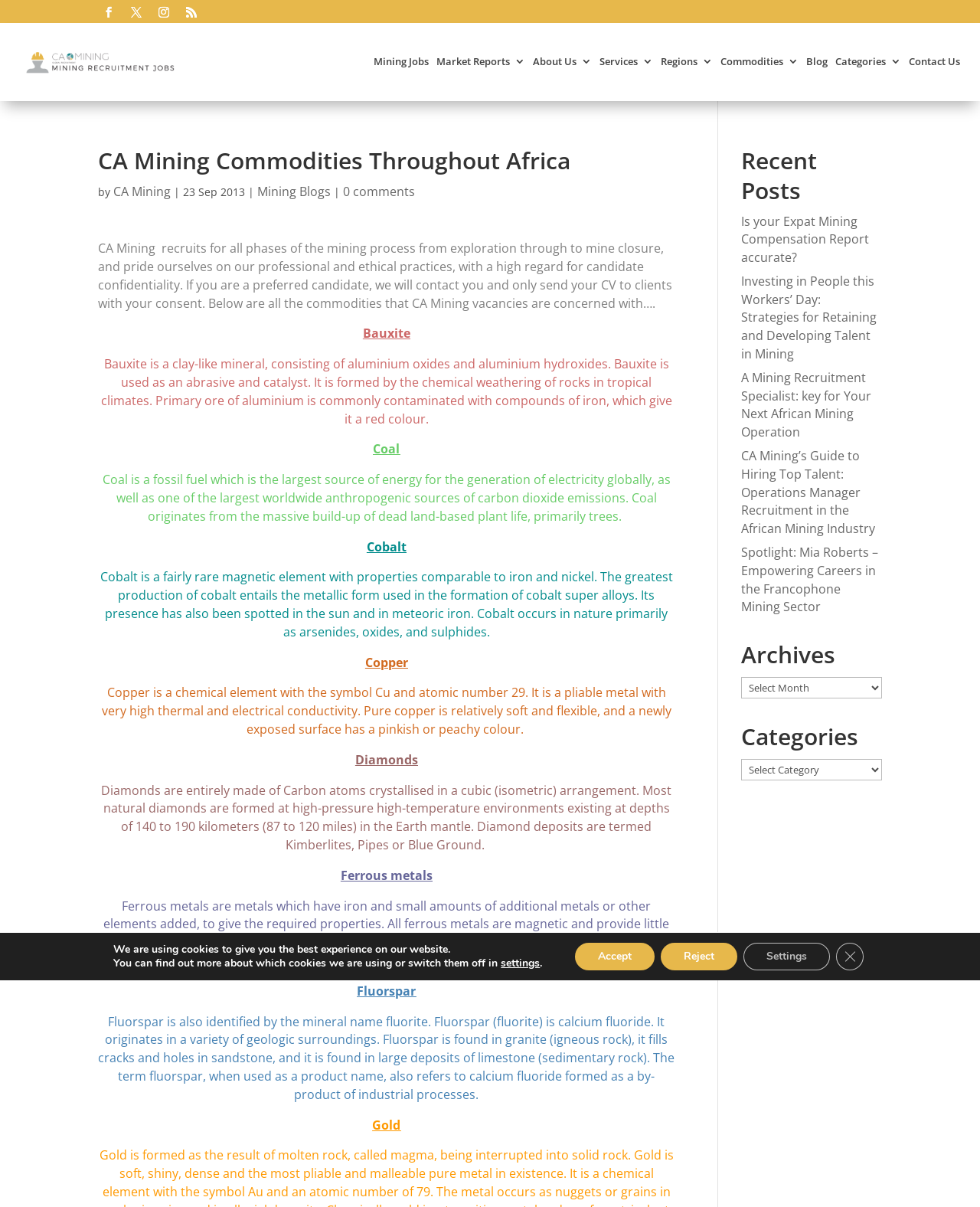Determine the coordinates of the bounding box for the clickable area needed to execute this instruction: "Select the 'fr FR' language option".

[0.391, 0.024, 0.418, 0.038]